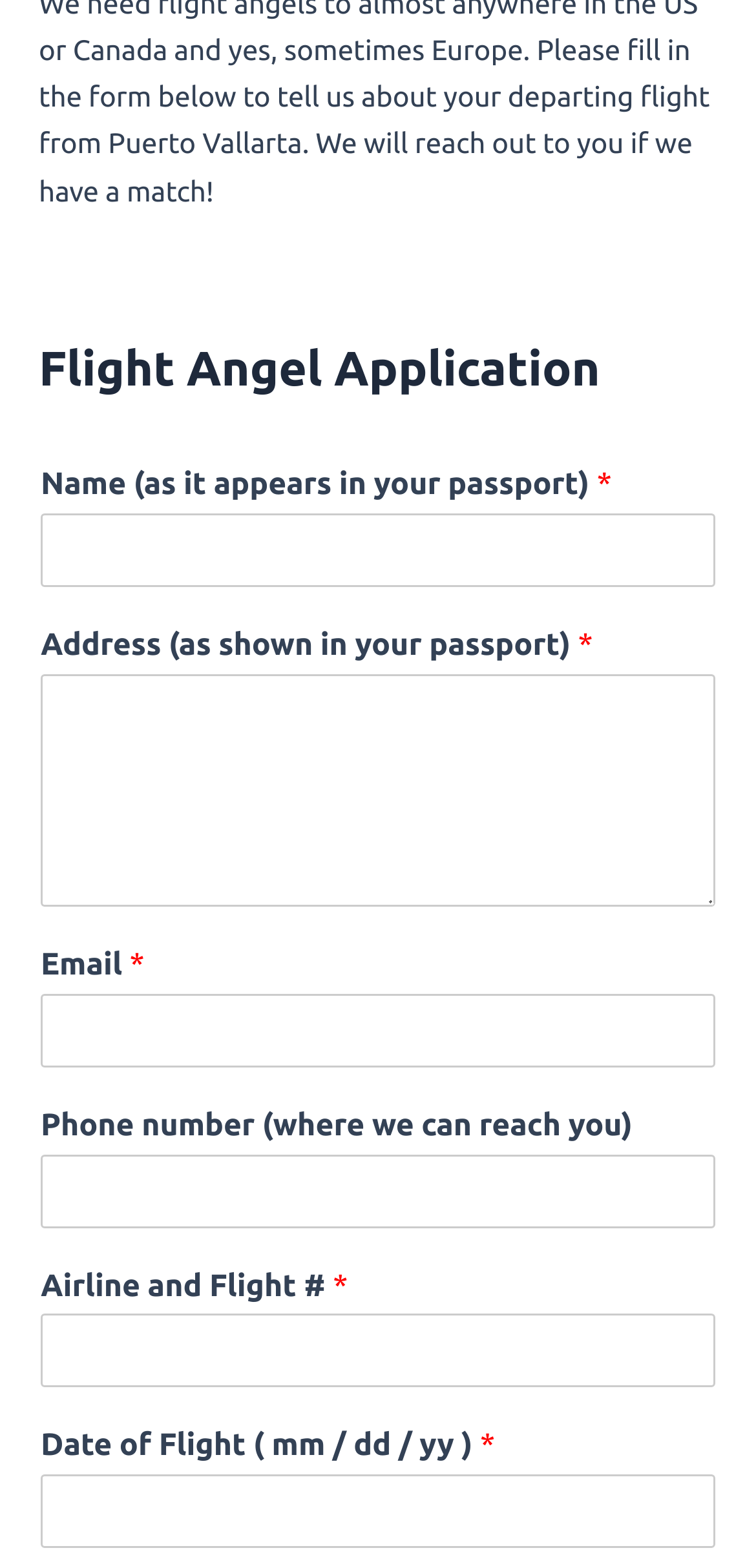Please provide the bounding box coordinates for the element that needs to be clicked to perform the instruction: "Enter your date of flight". The coordinates must consist of four float numbers between 0 and 1, formatted as [left, top, right, bottom].

[0.054, 0.941, 0.946, 0.988]